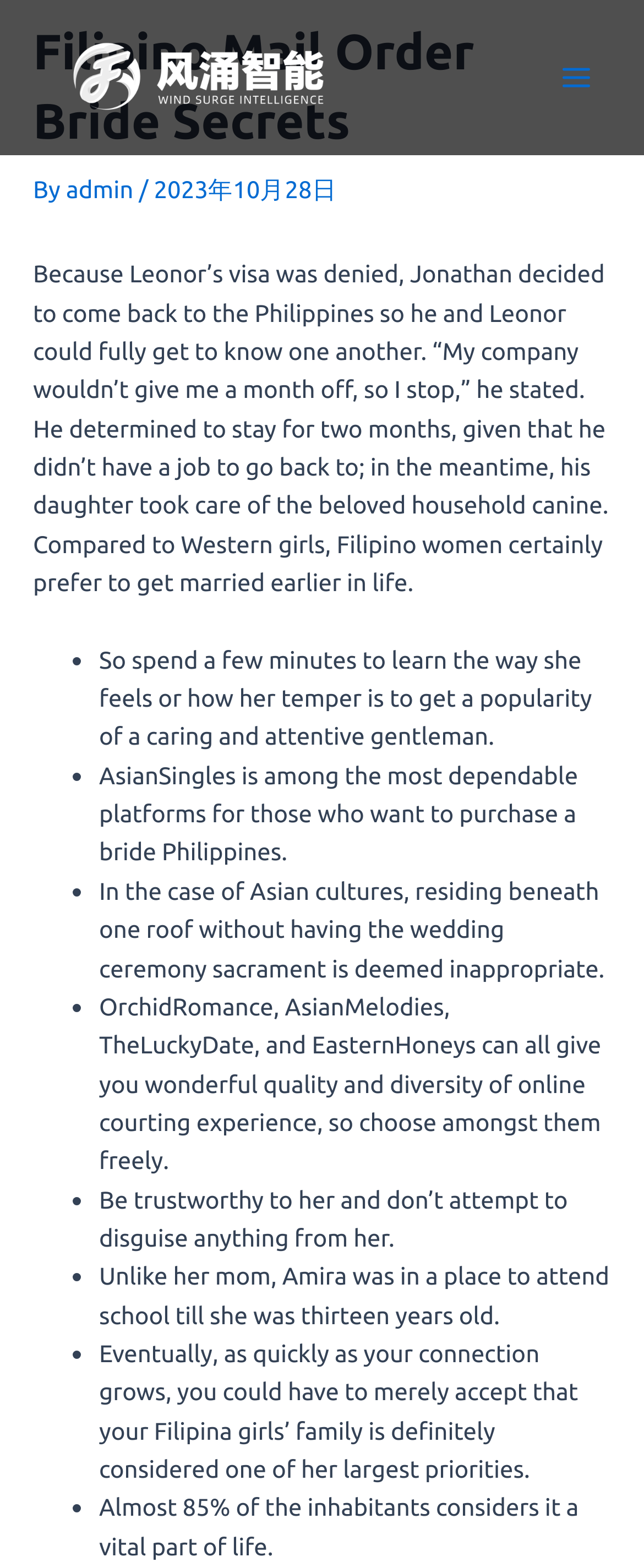Using details from the image, please answer the following question comprehensively:
What is the purpose of the list markers on the webpage?

The list markers (•) are used to highlight various tips and advice for men interested in dating or marrying Filipino women, making it easier to read and understand the content.